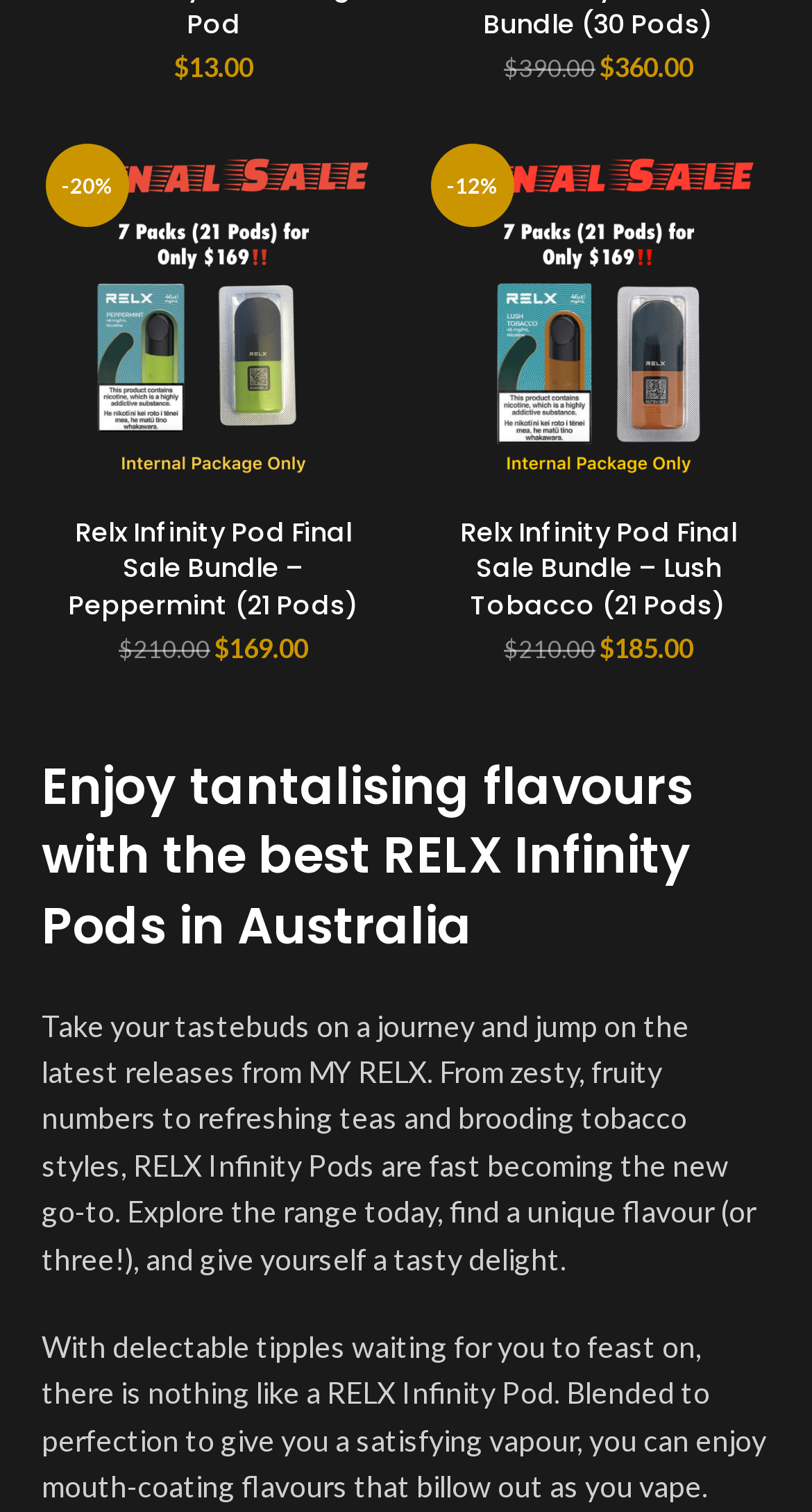Based on the element description "-20%", predict the bounding box coordinates of the UI element.

[0.038, 0.085, 0.487, 0.326]